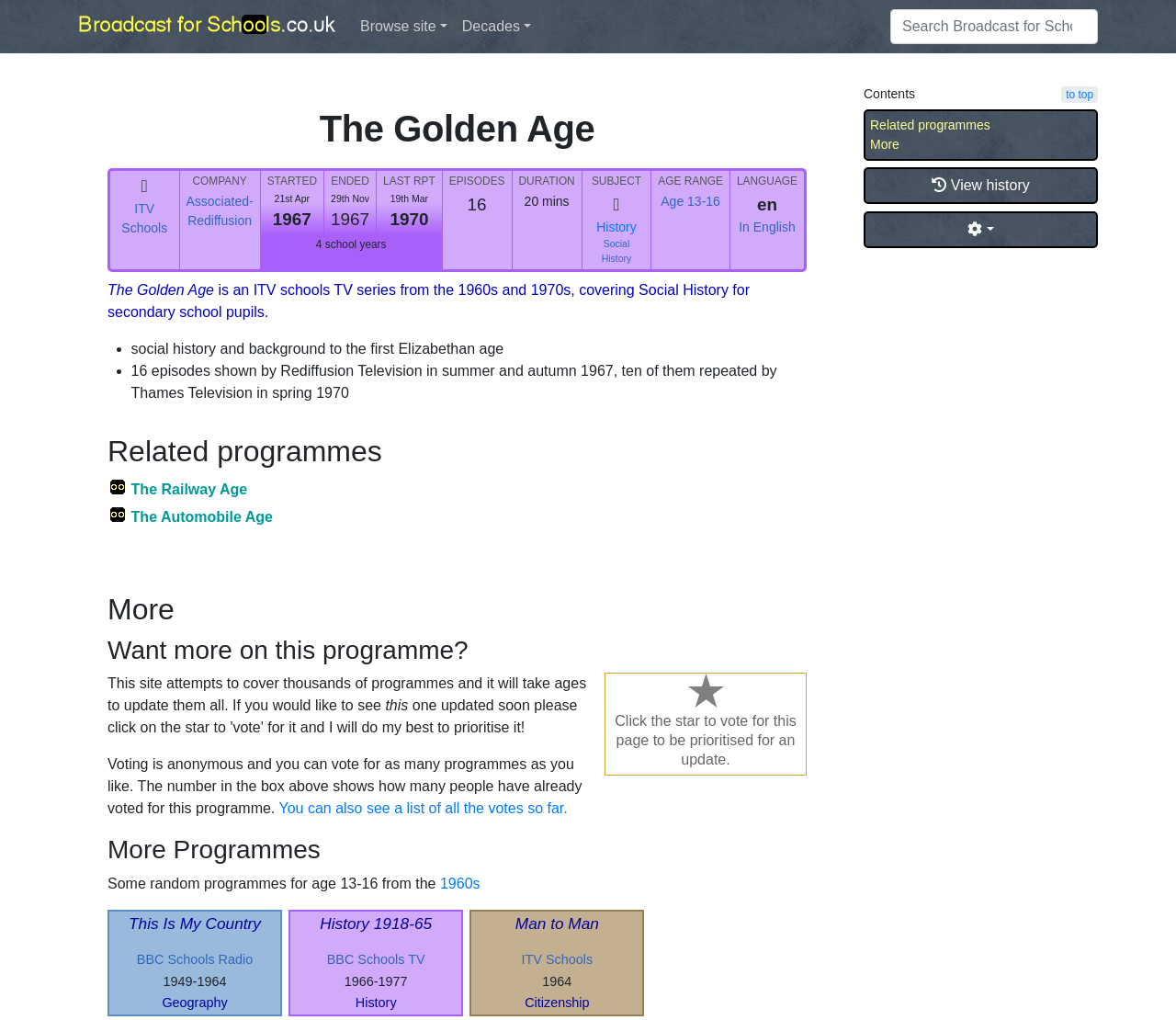Please pinpoint the bounding box coordinates for the region I should click to adhere to this instruction: "Go to Home page".

None